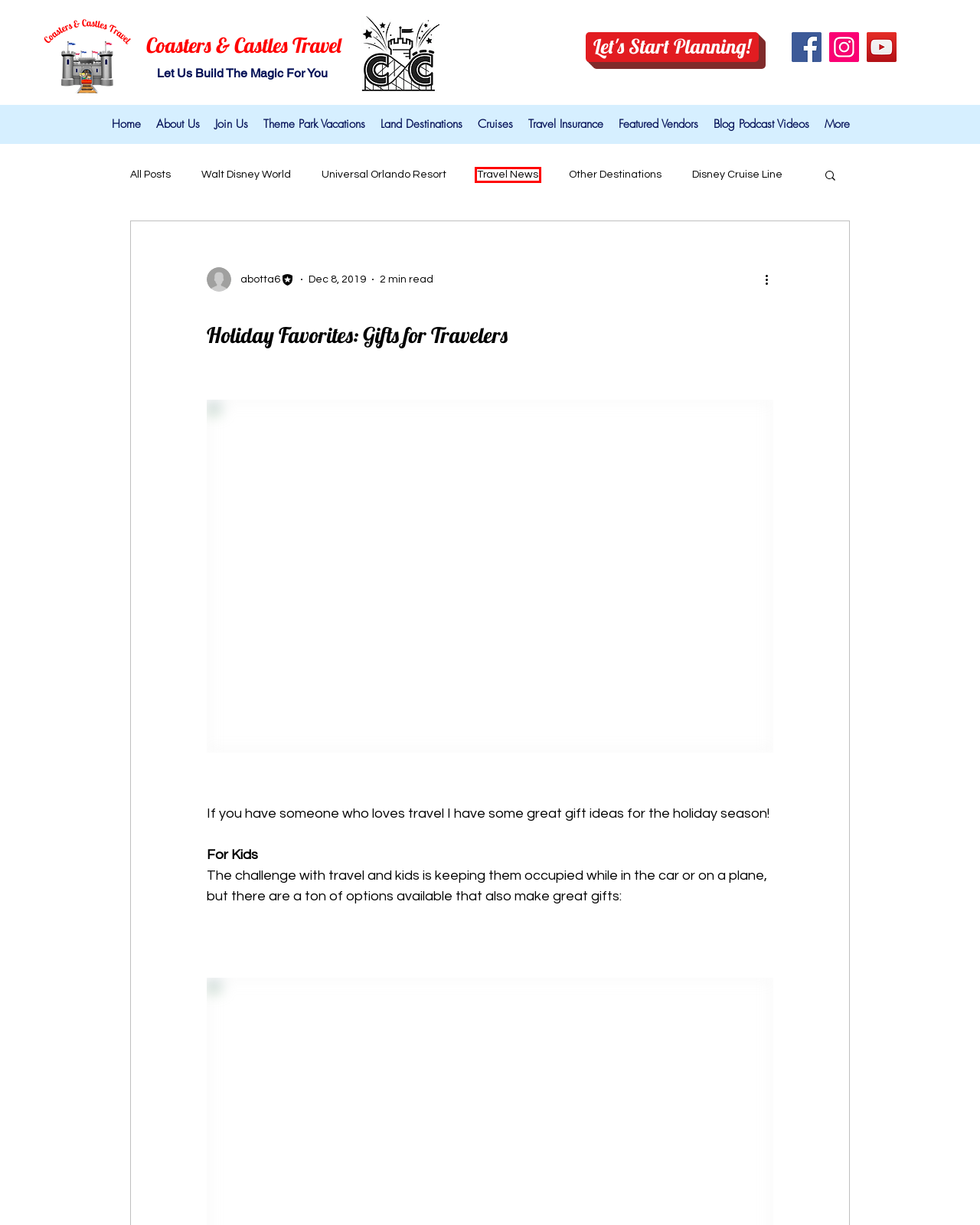Using the screenshot of a webpage with a red bounding box, pick the webpage description that most accurately represents the new webpage after the element inside the red box is clicked. Here are the candidates:
A. Coasters & Castles Travel | Cruises
B. Coasters & Castles Travel  | Join Us
C. Blog Podcast Videos | Coasters & Castles T
D. Theme Park | Coasters & Castles Travel
E. Unveiling Jamaican Luxury:  Insight into Royalton and Hideaway in Negril
F. Travel News
G. Coasters & Castles Travel | Travel Agency
H. How Wild is Walt Disney World's Wild Africa Trek?

F